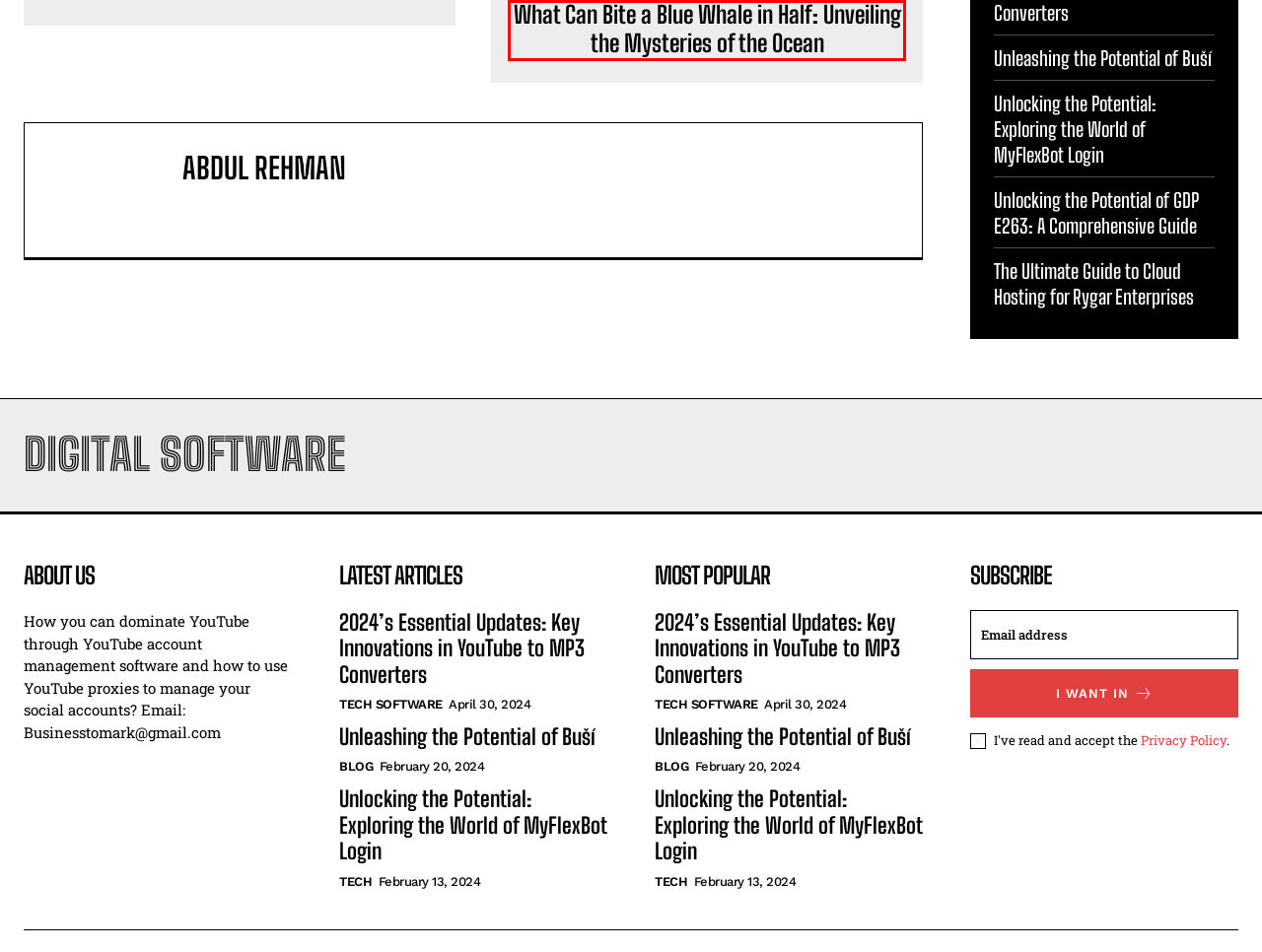Given a screenshot of a webpage with a red rectangle bounding box around a UI element, select the best matching webpage description for the new webpage that appears after clicking the highlighted element. The candidate descriptions are:
A. What Can Bite a Blue Whale in Half: Unveiling the Mysteries of the Ocean
B. TD Auto Finance Make Payment: Streamlining Your Financial Transactions
C. Gaming Archives - Digital Software
D. Latest Browser Archives - Digital Software
E. Unleashing the Potential of Buší
F. Tech Archives - Digital Software
G. Unlock the Perks of Having a mykohlscard
H. Protrickylooter Sale: Unleashing the Power of Smart Deals

A